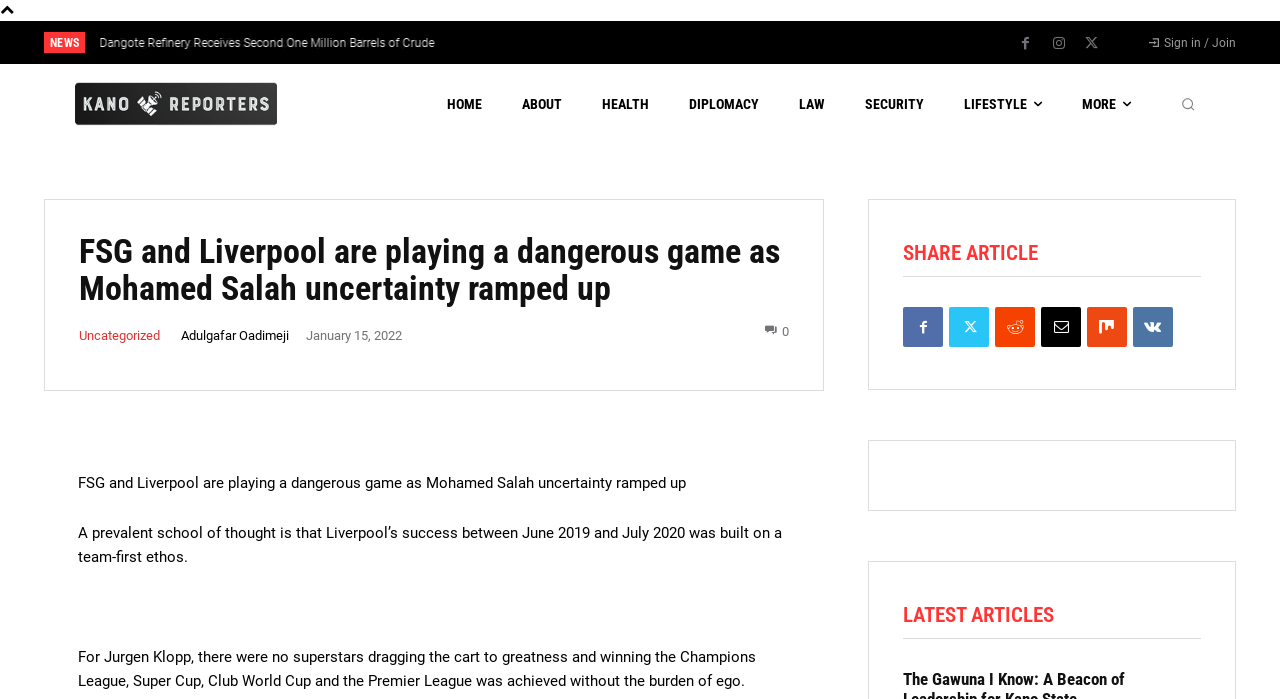Determine the bounding box coordinates of the clickable element to achieve the following action: 'Click on the 'HOME' link'. Provide the coordinates as four float values between 0 and 1, formatted as [left, top, right, bottom].

[0.35, 0.092, 0.377, 0.206]